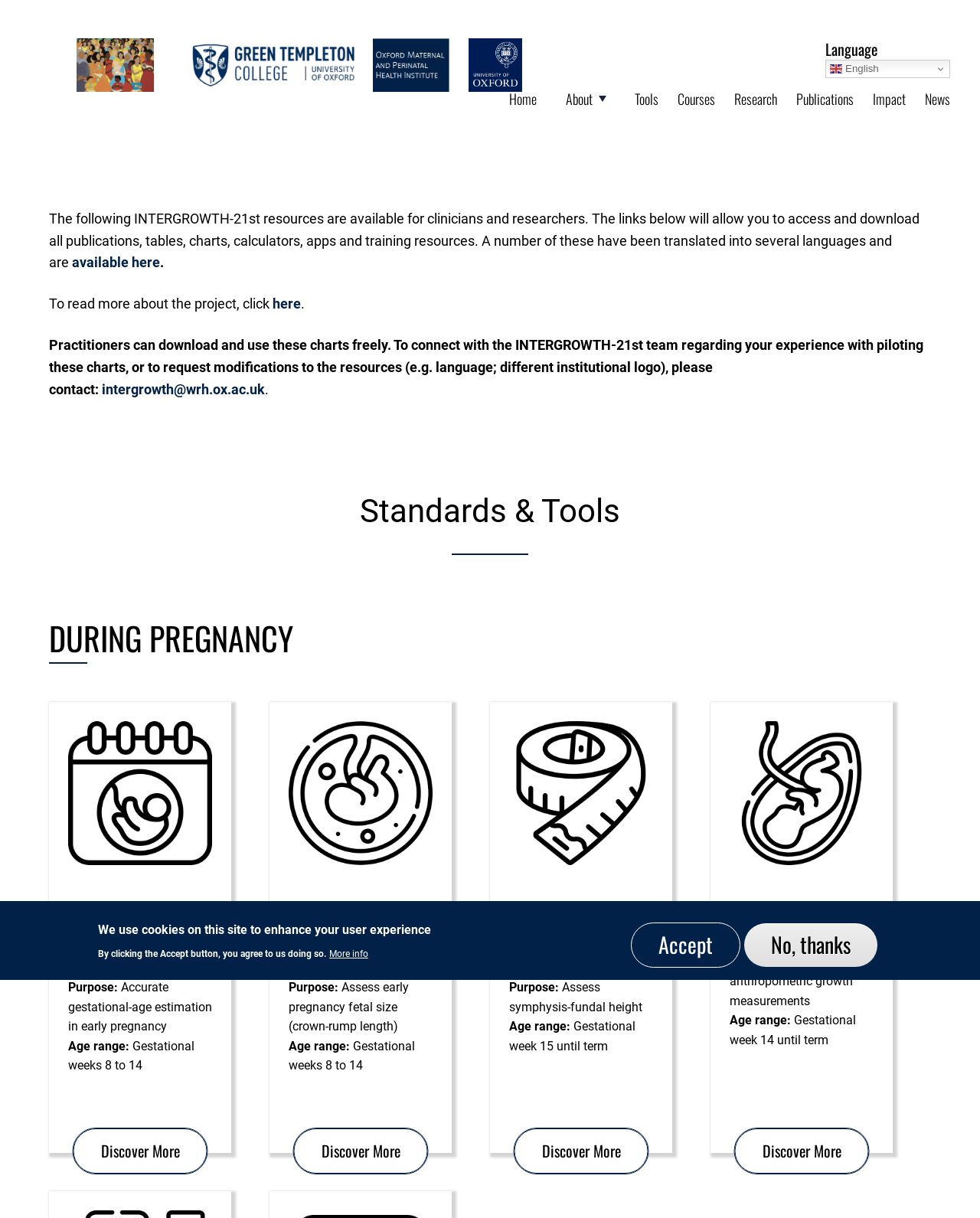Identify the bounding box for the UI element specified in this description: "Funders". The coordinates must be four float numbers between 0 and 1, formatted as [left, top, right, bottom].

[0.567, 0.197, 0.604, 0.215]